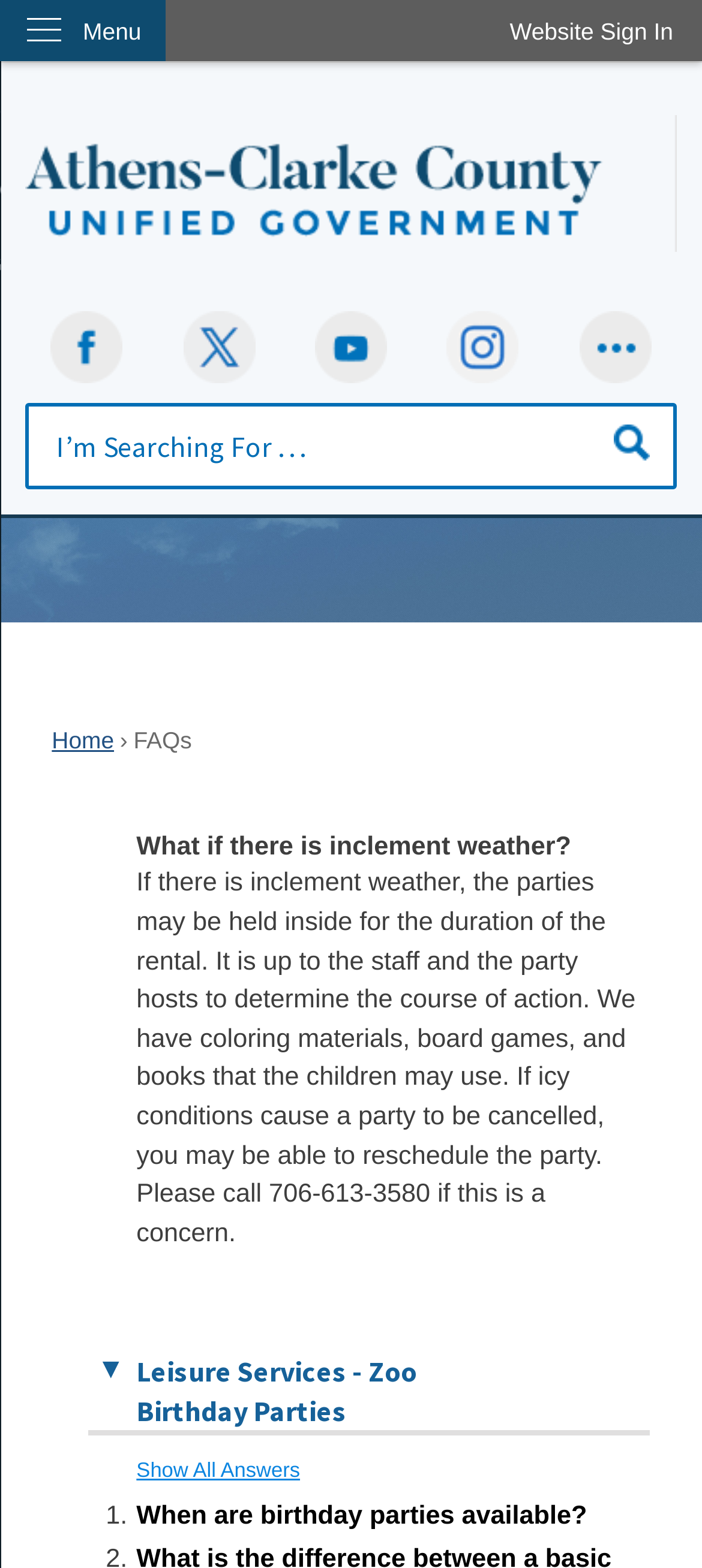How many FAQs are listed on this webpage?
Answer the question with a single word or phrase by looking at the picture.

At least 2